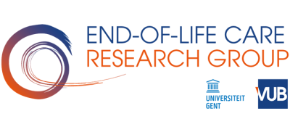Answer the following query with a single word or phrase:
How many institutions are affiliated with the research group?

Two